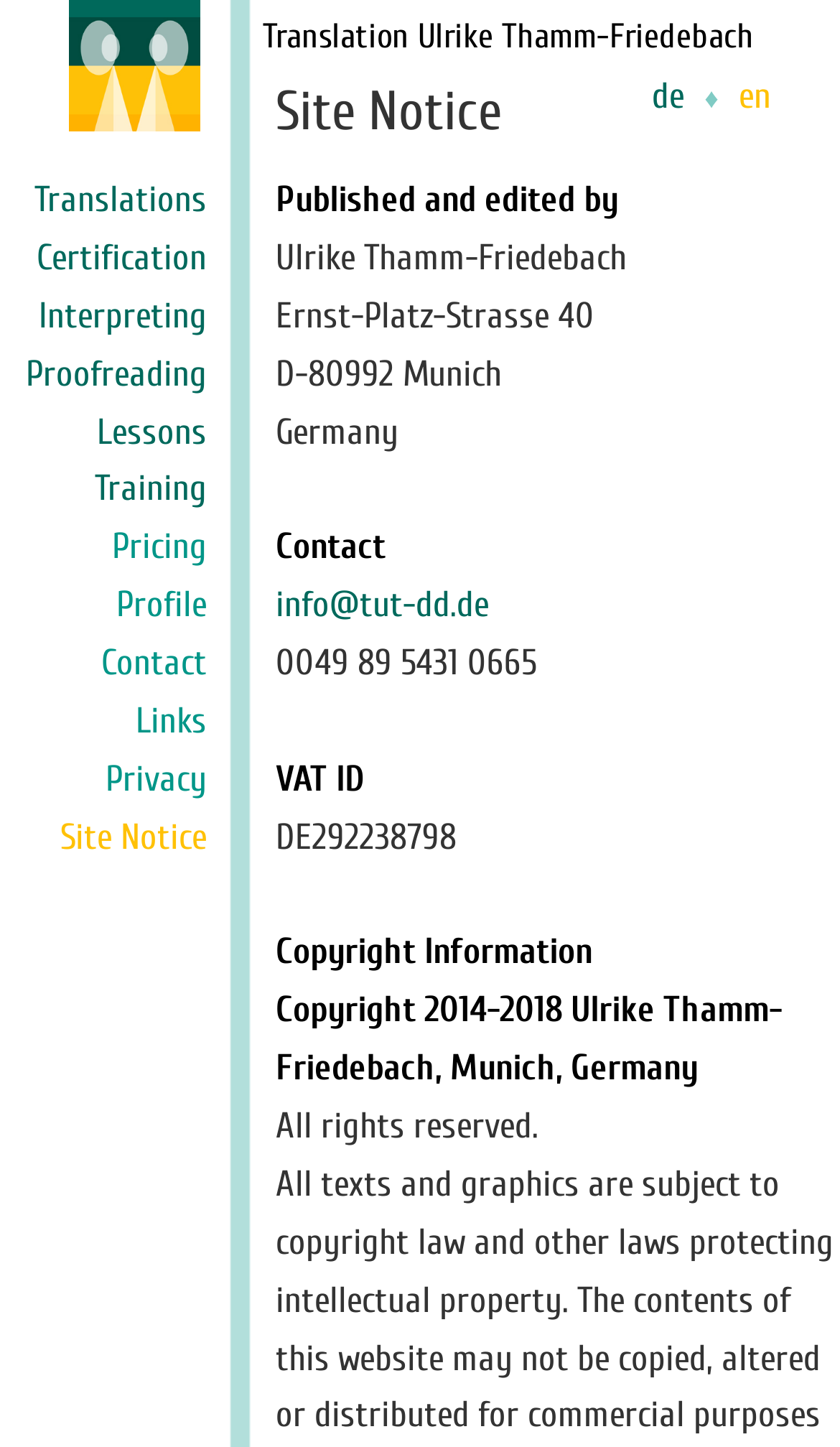Using the description "alt="tut-dd.de: Logo" title="tut-dd.de: Logo"", locate and provide the bounding box of the UI element.

[0.082, 0.07, 0.239, 0.097]